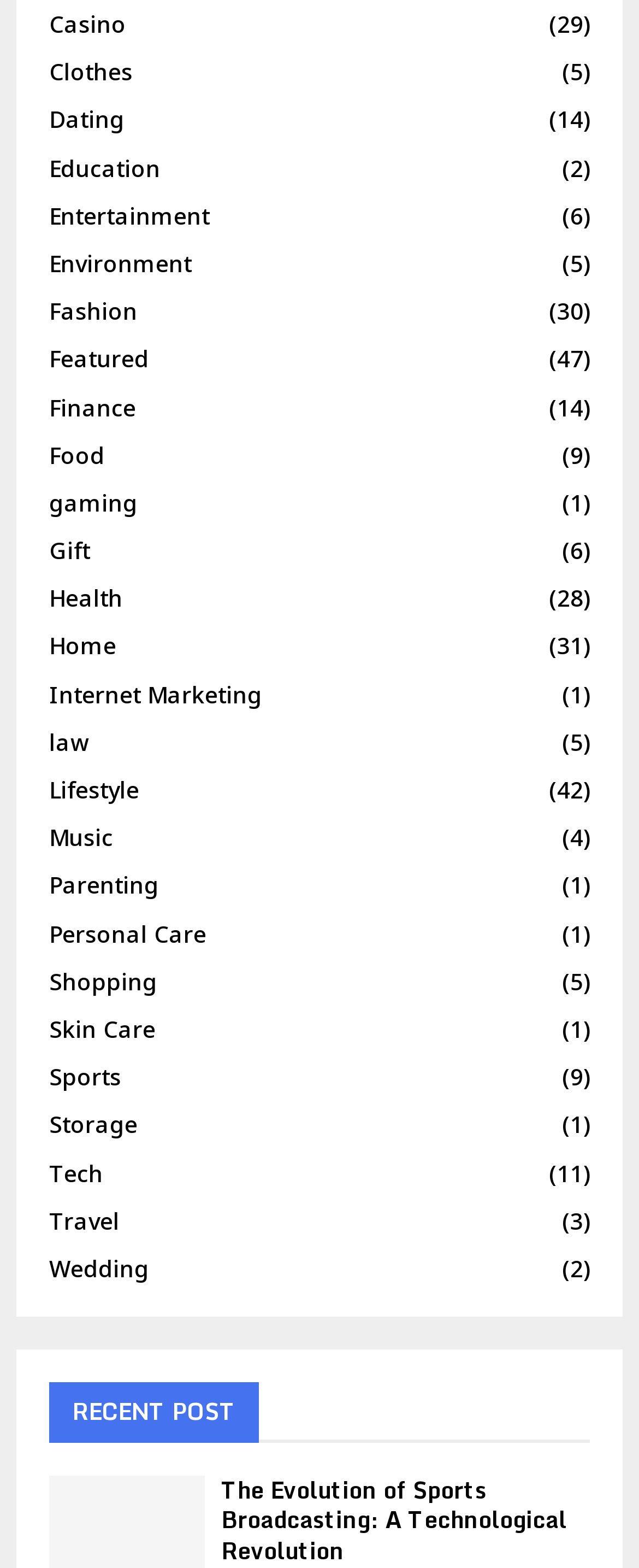Highlight the bounding box coordinates of the region I should click on to meet the following instruction: "Browse the 'Travel' section".

[0.077, 0.768, 0.187, 0.788]